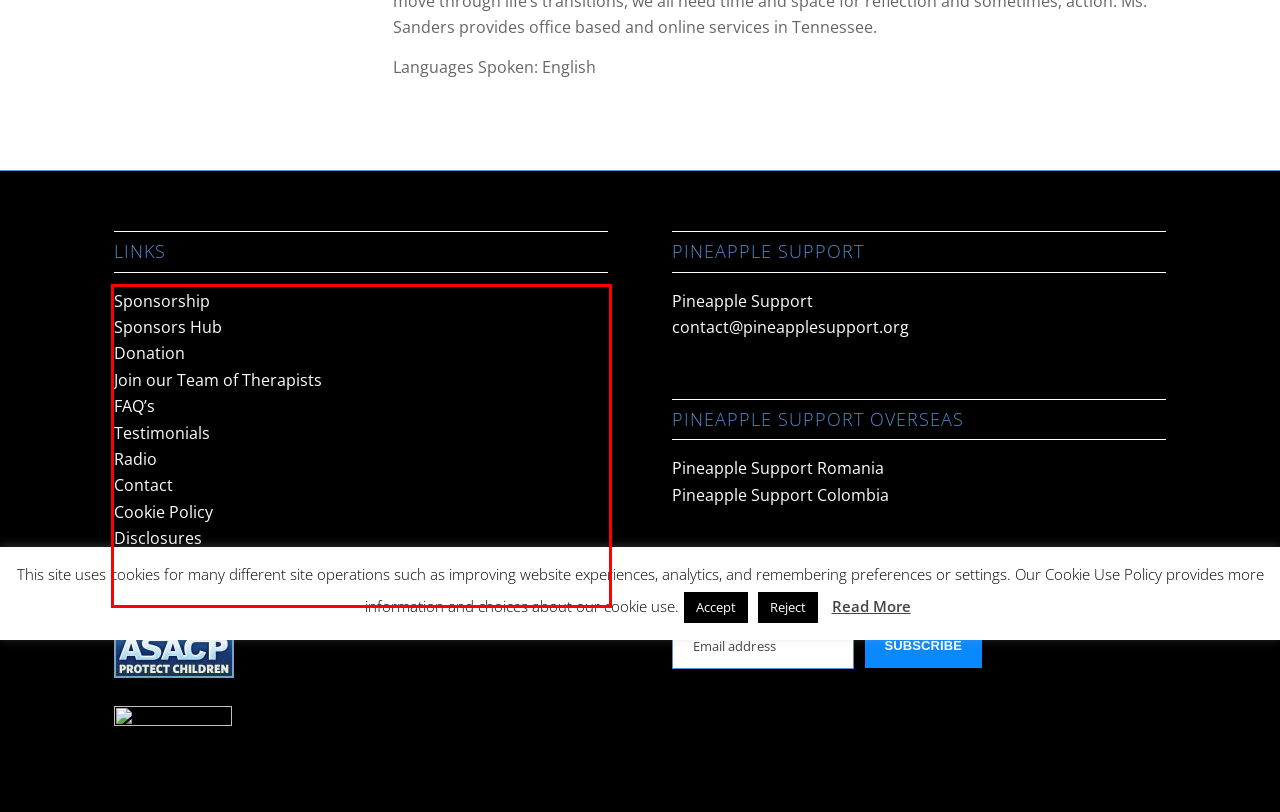Identify the text within the red bounding box on the webpage screenshot and generate the extracted text content.

Sponsorship Sponsors Hub Donation Join our Team of Therapists FAQ’s Testimonials Radio Contact Cookie Policy Disclosures Privacy Policy Terms & Conditions